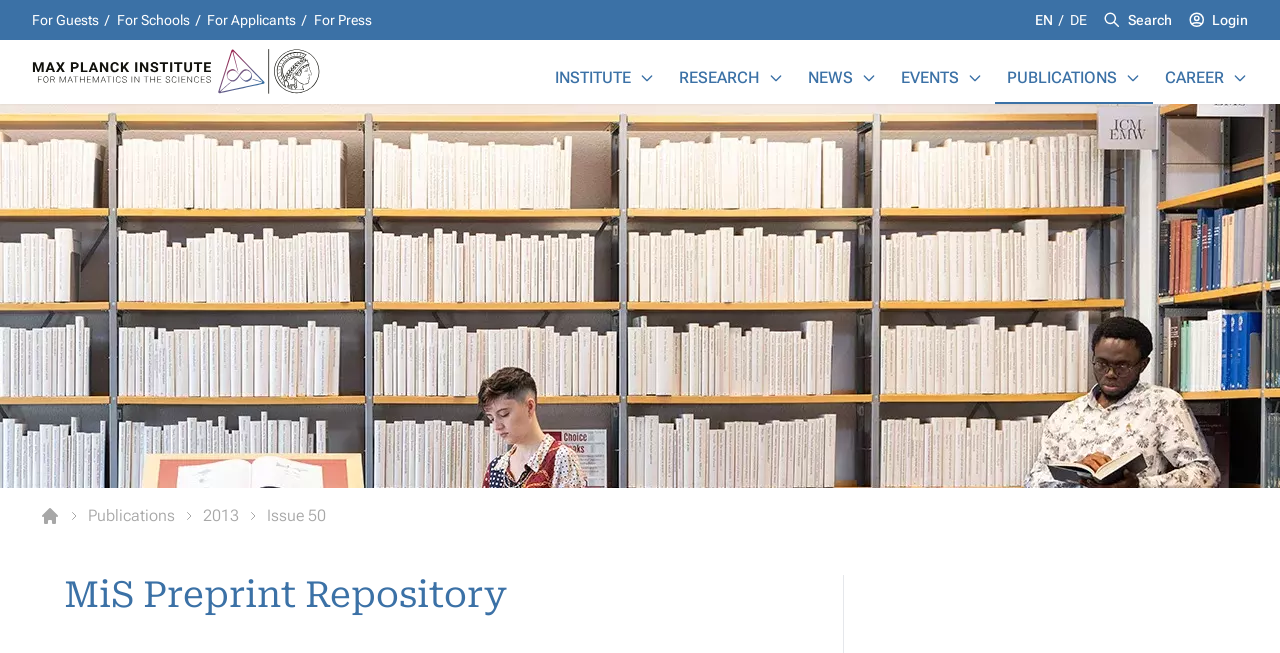Could you indicate the bounding box coordinates of the region to click in order to complete this instruction: "Switch to English language".

[0.808, 0.018, 0.825, 0.043]